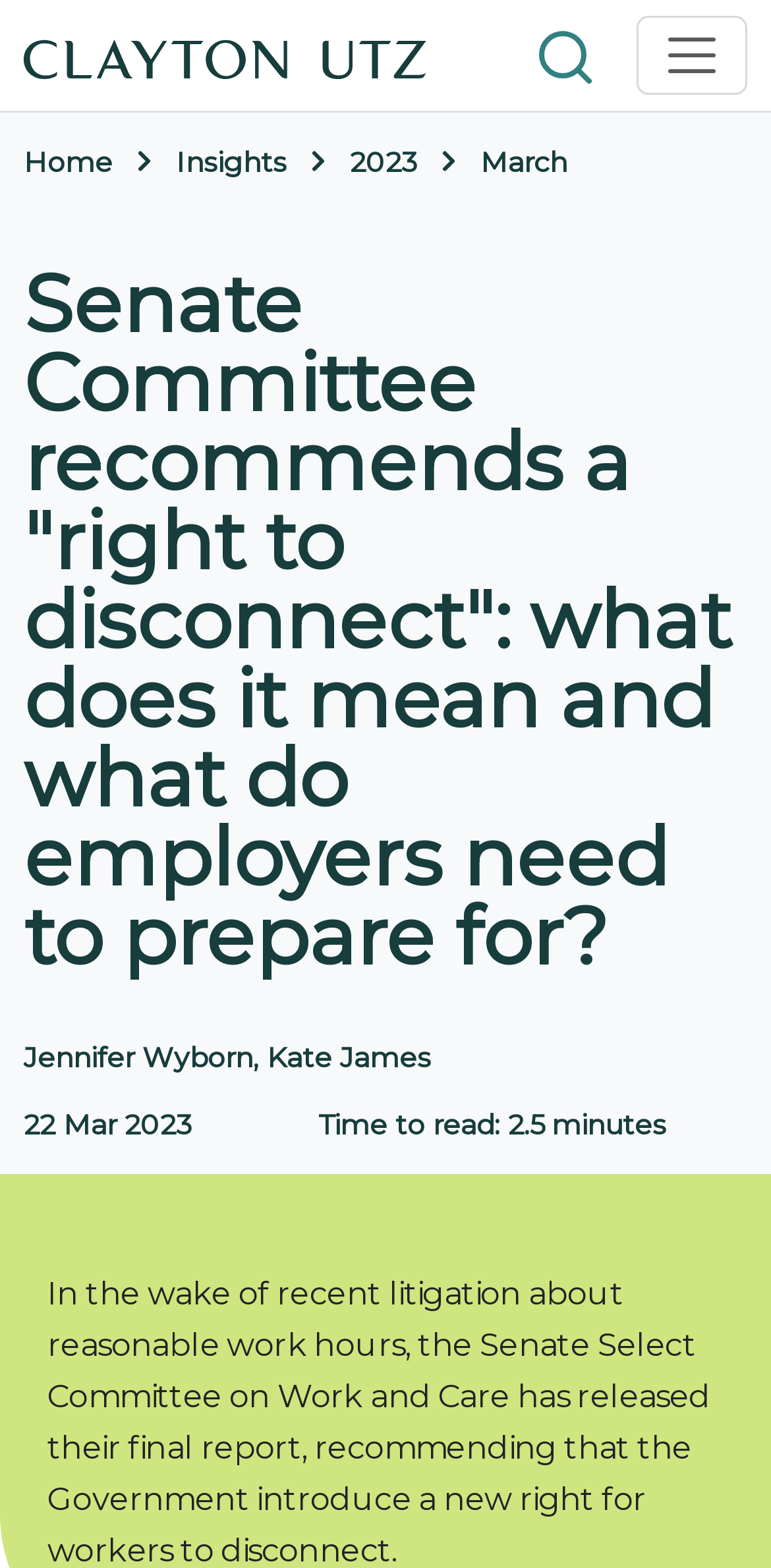Answer the question using only one word or a concise phrase: Is the navigation menu expanded?

No